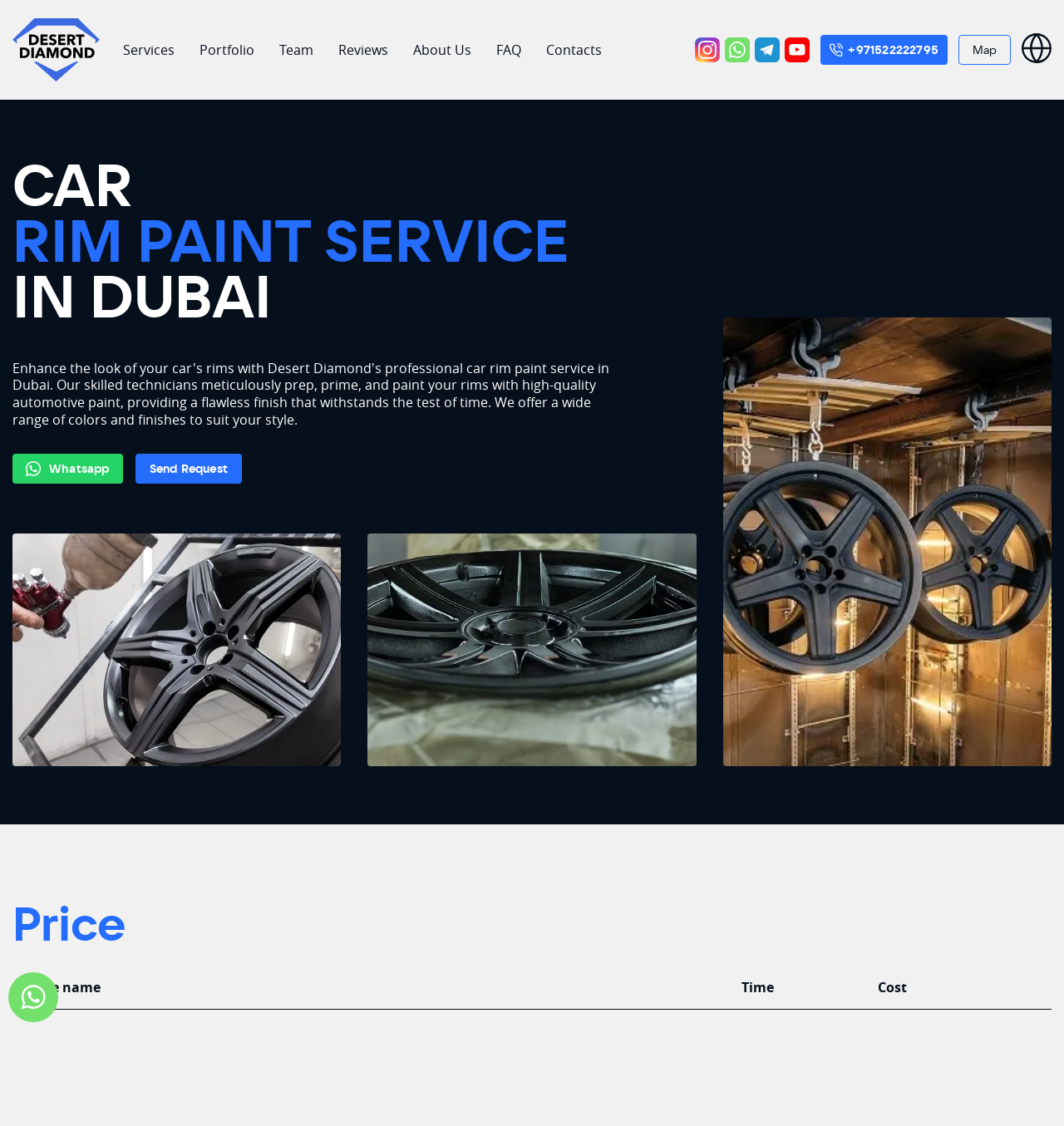What is the name of the car care center?
Please provide a comprehensive and detailed answer to the question.

I found the name of the car care center by looking at the link with the text 'Car Care Center Dubai'.